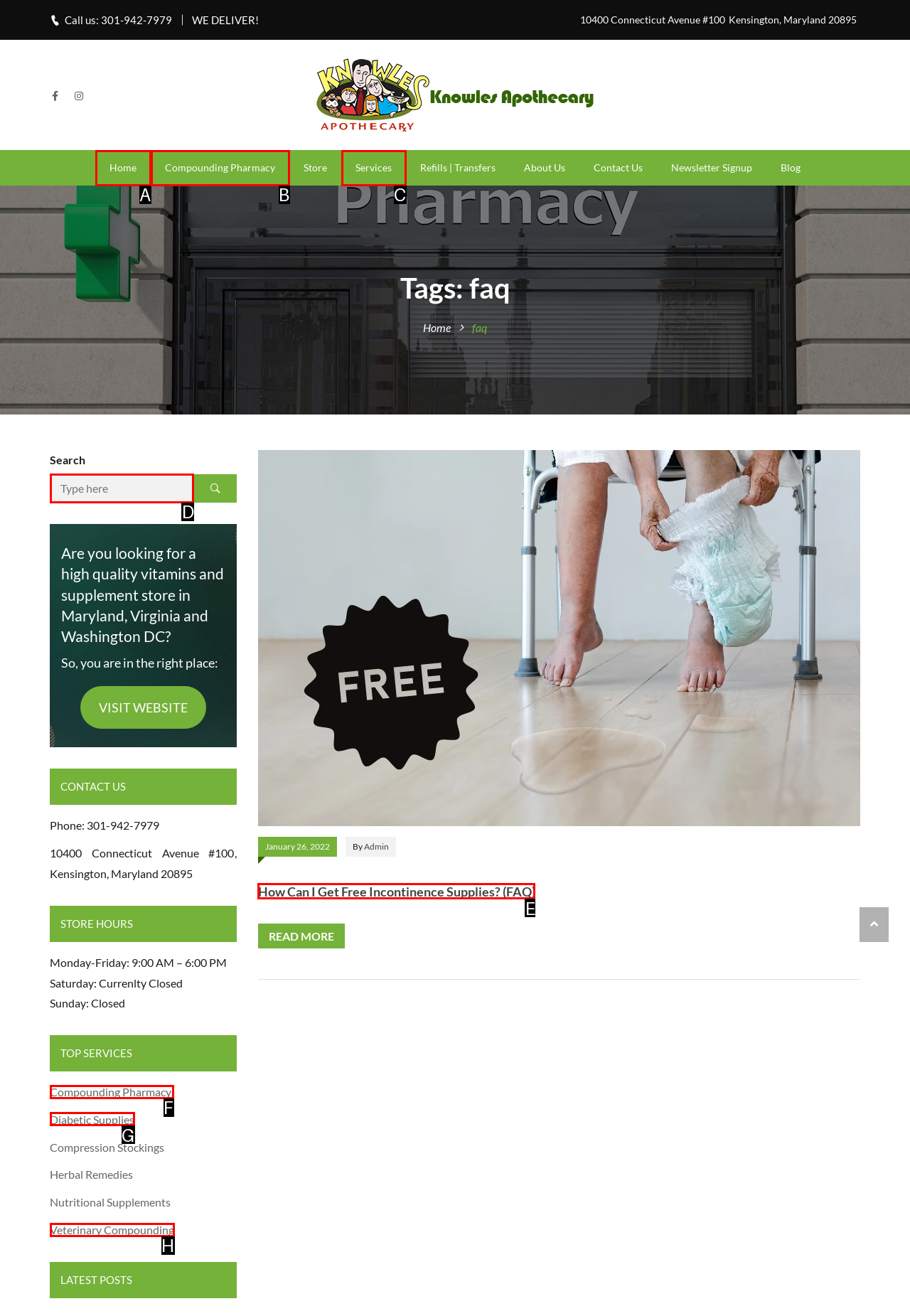Identify the correct UI element to click to follow this instruction: Search for something
Respond with the letter of the appropriate choice from the displayed options.

D